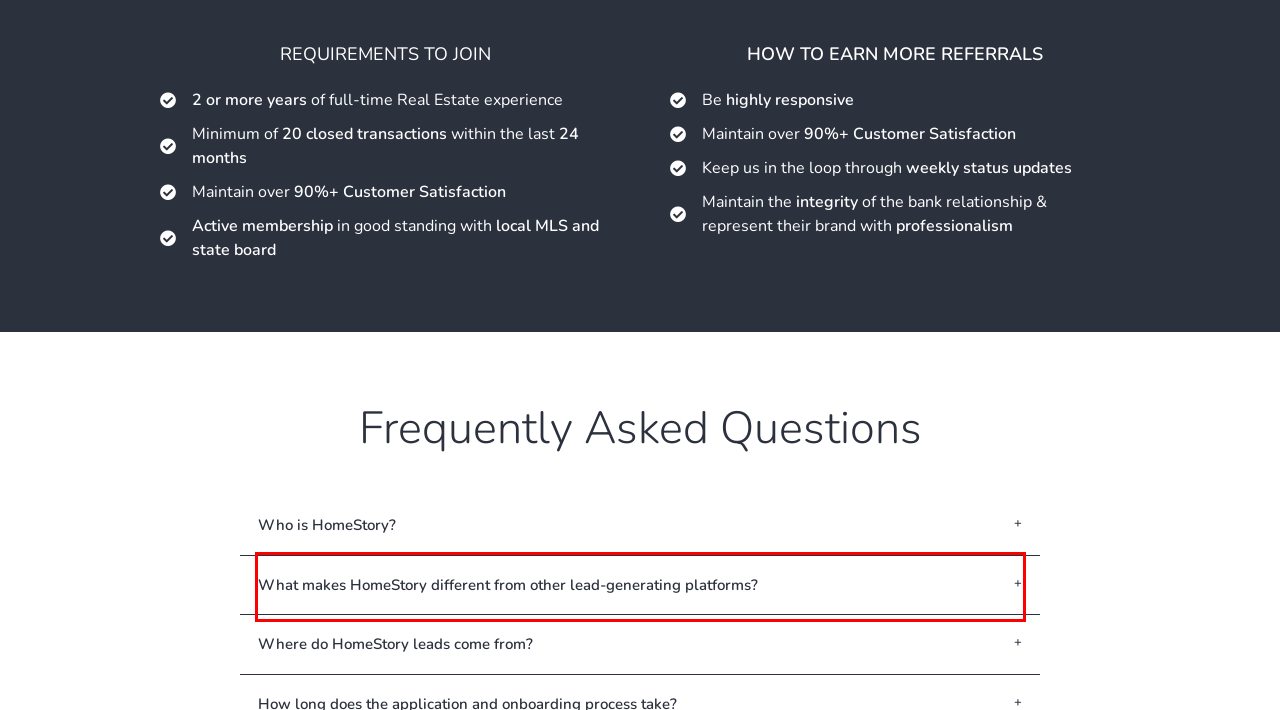Identify the text inside the red bounding box on the provided webpage screenshot by performing OCR.

HomeStory is a licensed real estate brokerage and leading provider of digital real estate solutions to banks and their customers.